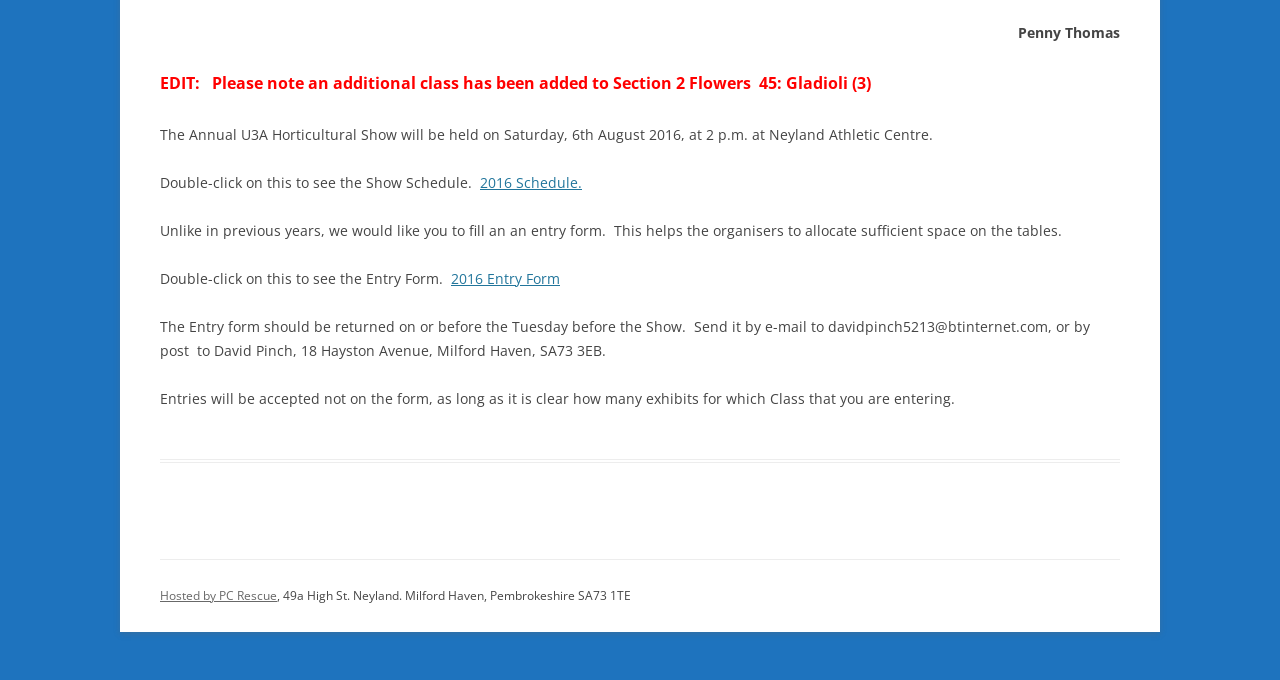What is the address of David Pinch?
Give a comprehensive and detailed explanation for the question.

The address of David Pinch is mentioned in the fourth paragraph of the page, which states that the entry form can be sent by post to 'David Pinch, 18 Hayston Avenue, Milford Haven, SA73 3EB'.